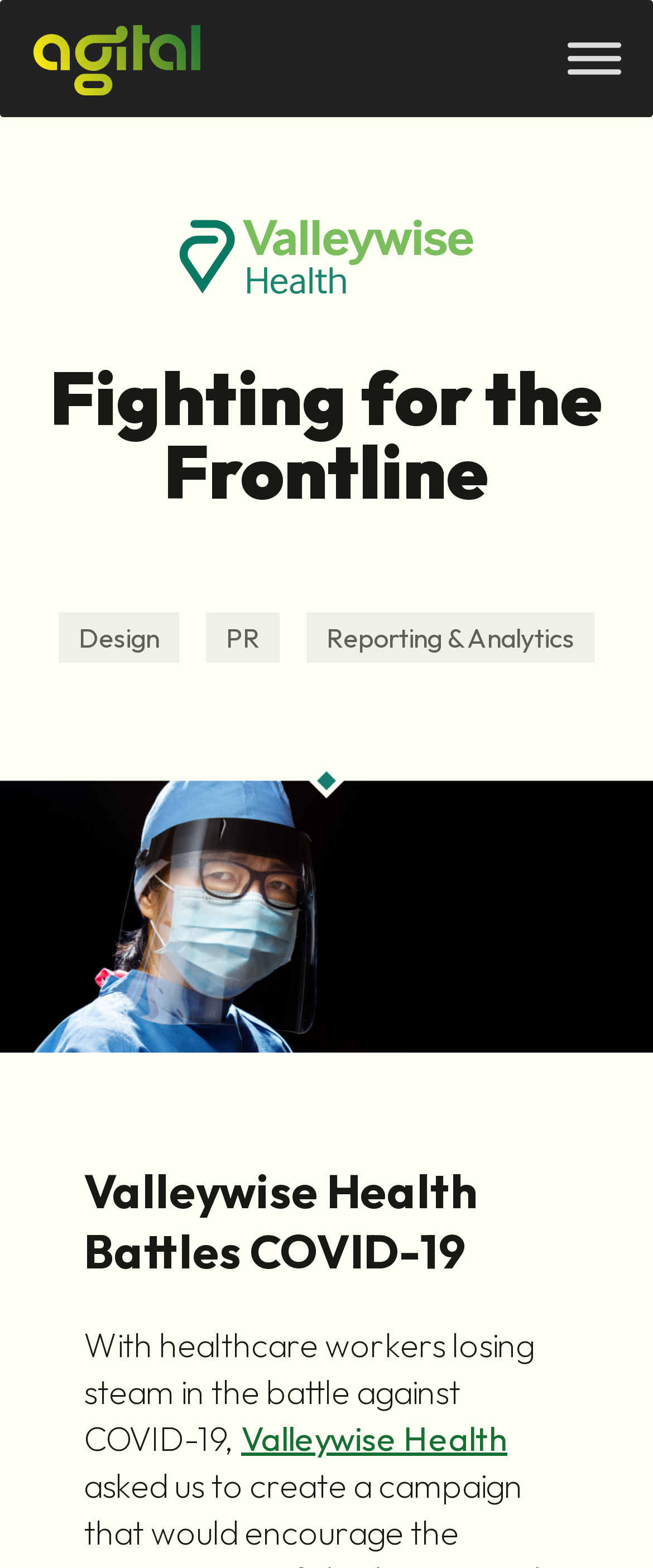What is the name of the health organization?
Look at the screenshot and provide an in-depth answer.

I found the answer by looking at the image element with the text 'Valleywise Health' which is a figure element with a bounding box of [0.274, 0.139, 0.726, 0.188]. This suggests that Valleywise Health is the name of the health organization.